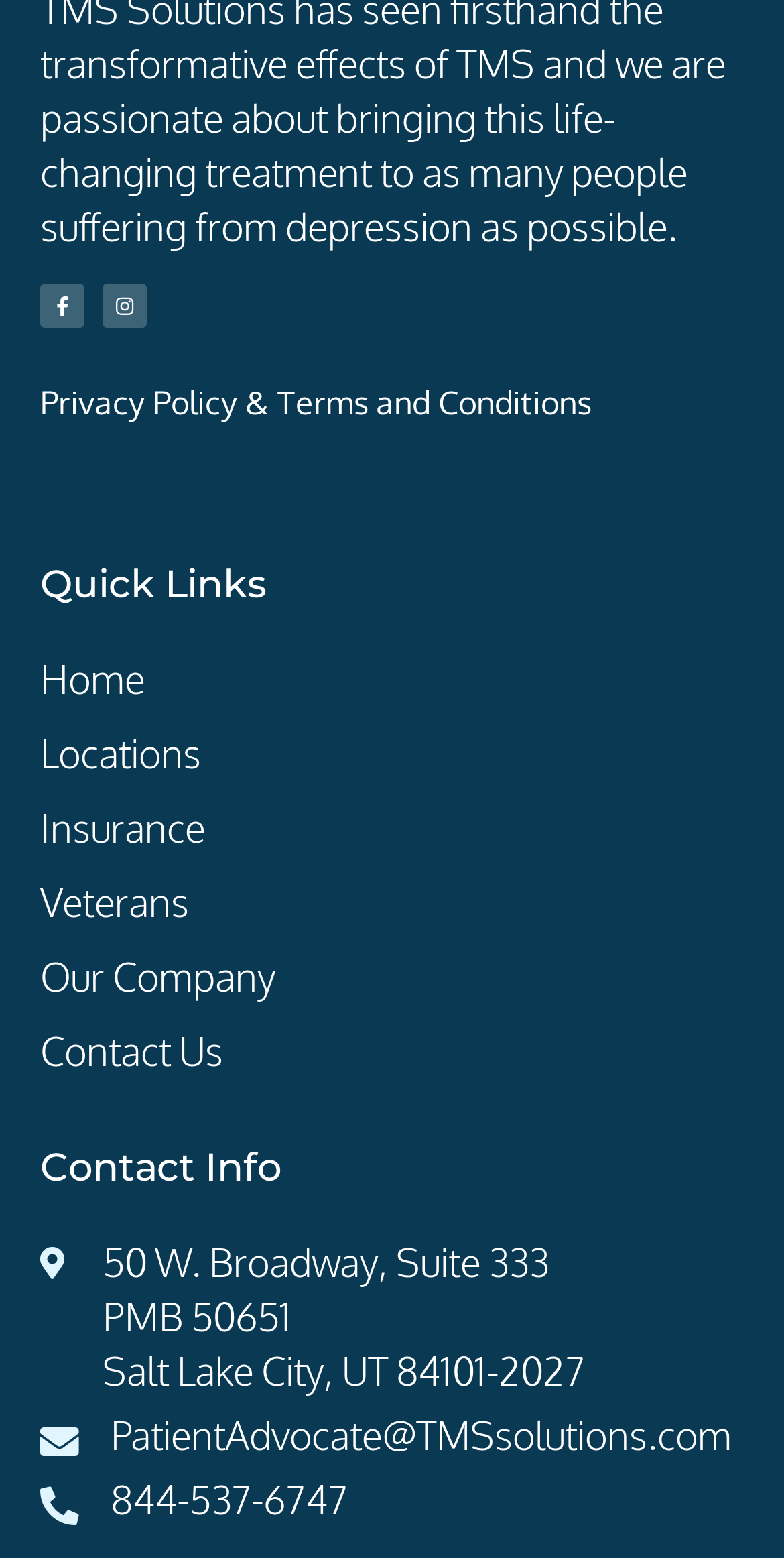Please study the image and answer the question comprehensively:
What is the email address to contact?

I found the email address to contact by looking at the 'Contact Info' section, where it is listed as 'PatientAdvocate@TMSsolutions.com'.